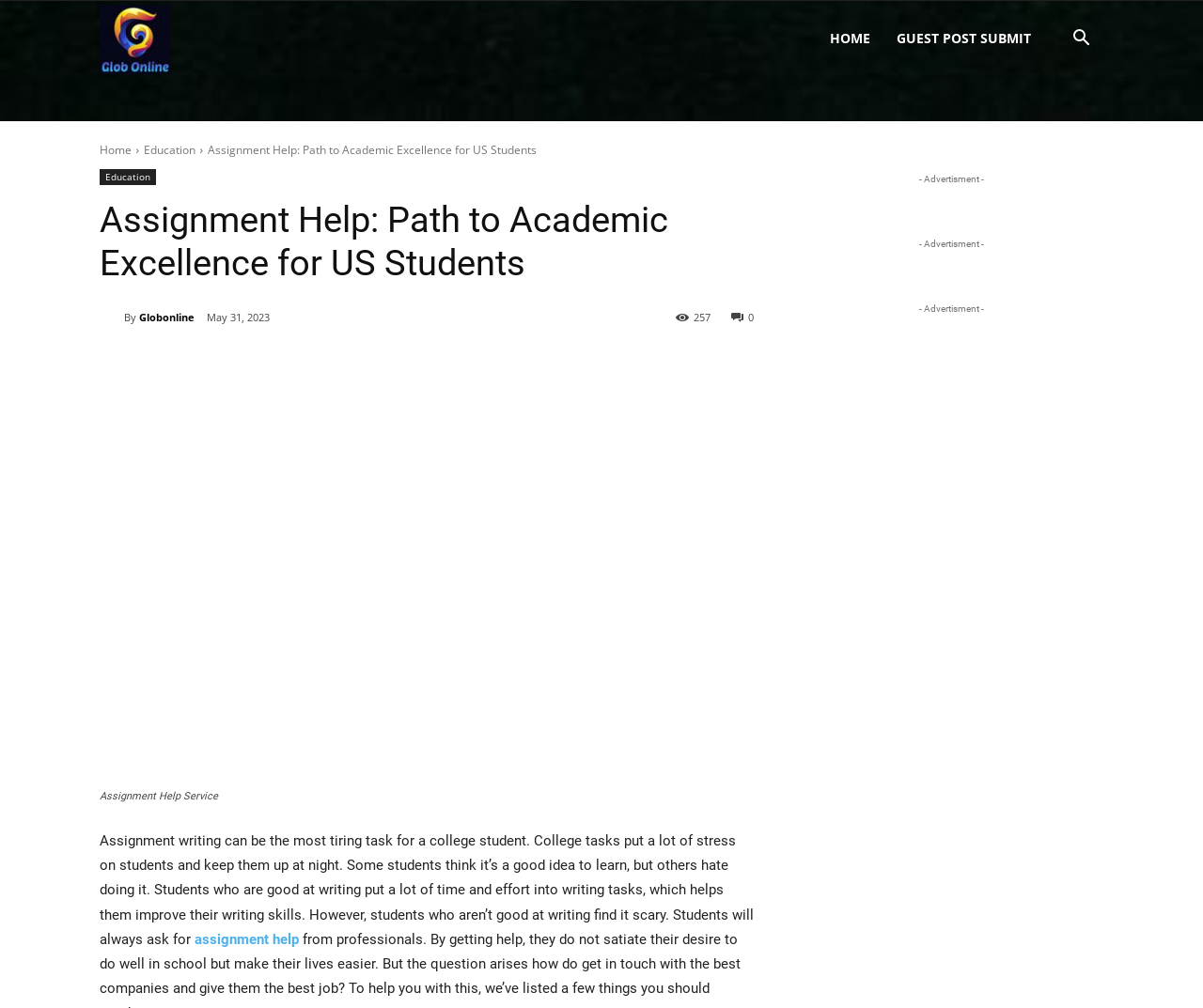What is the date mentioned in the webpage?
Refer to the image and give a detailed answer to the query.

The date mentioned in the webpage is May 31, 2023, which is located in the time element, with a bounding box coordinate of [0.172, 0.308, 0.224, 0.322].